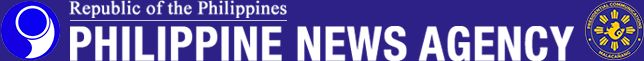What is the color of the lettering 'PHILIPPINE NEWS AGENCY'?
Using the information presented in the image, please offer a detailed response to the question.

The color of the lettering 'PHILIPPINE NEWS AGENCY' is white because the caption states that it is in 'bold, white lettering'.